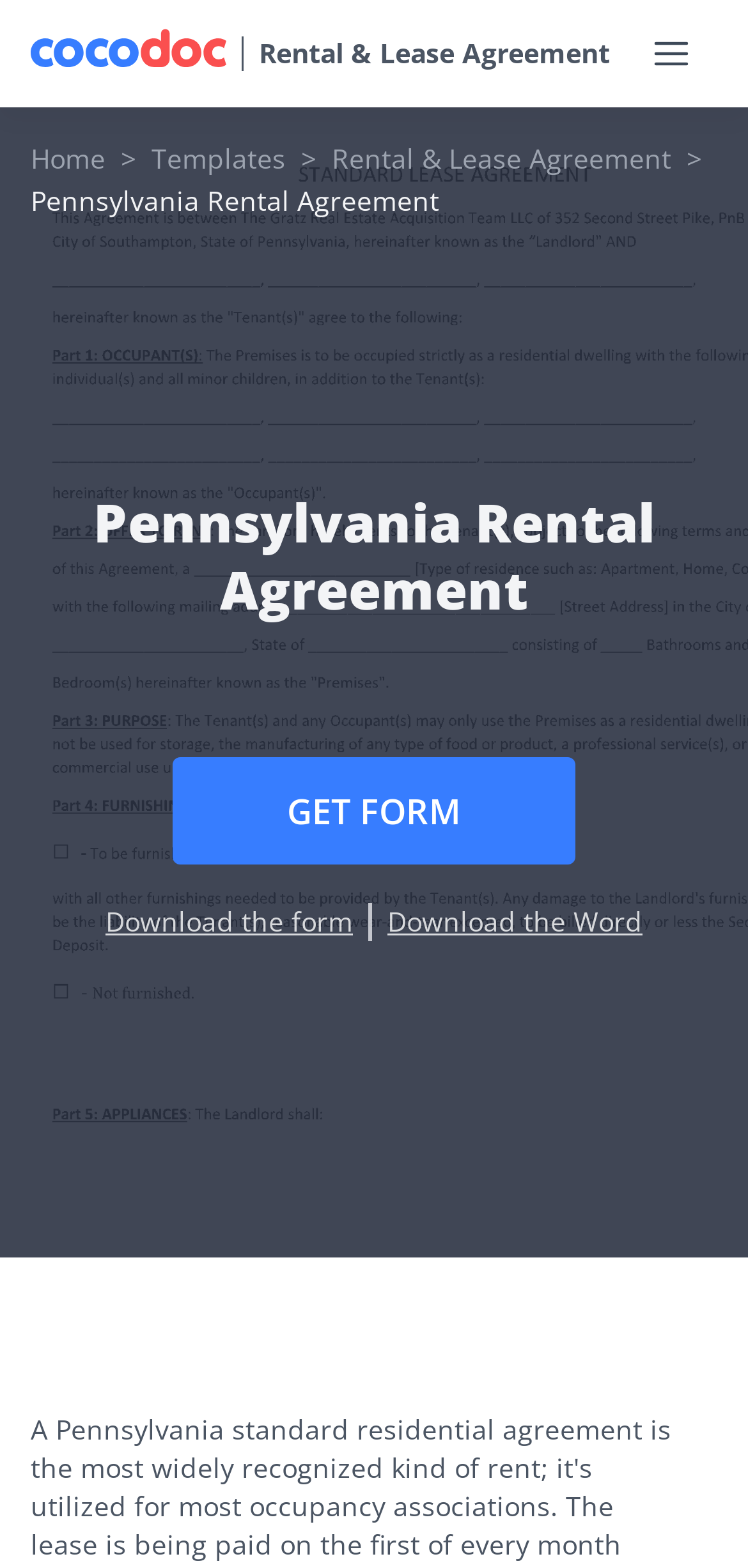Please indicate the bounding box coordinates for the clickable area to complete the following task: "Visit 'Pennsylvania Rental Agreement'". The coordinates should be specified as four float numbers between 0 and 1, i.e., [left, top, right, bottom].

[0.041, 0.116, 0.587, 0.139]